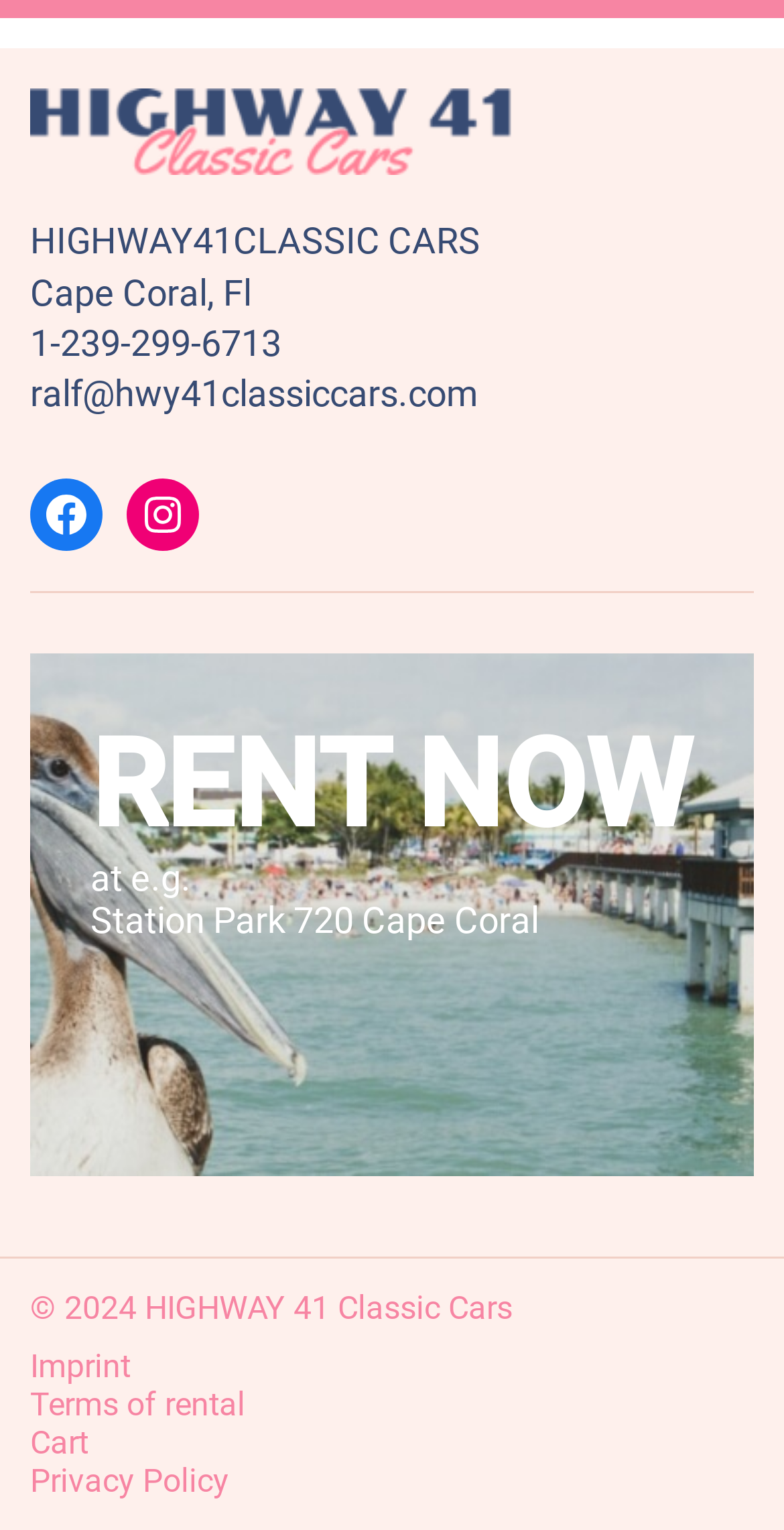Identify the bounding box coordinates of the section that should be clicked to achieve the task described: "Visit the Facebook page".

[0.038, 0.313, 0.131, 0.36]